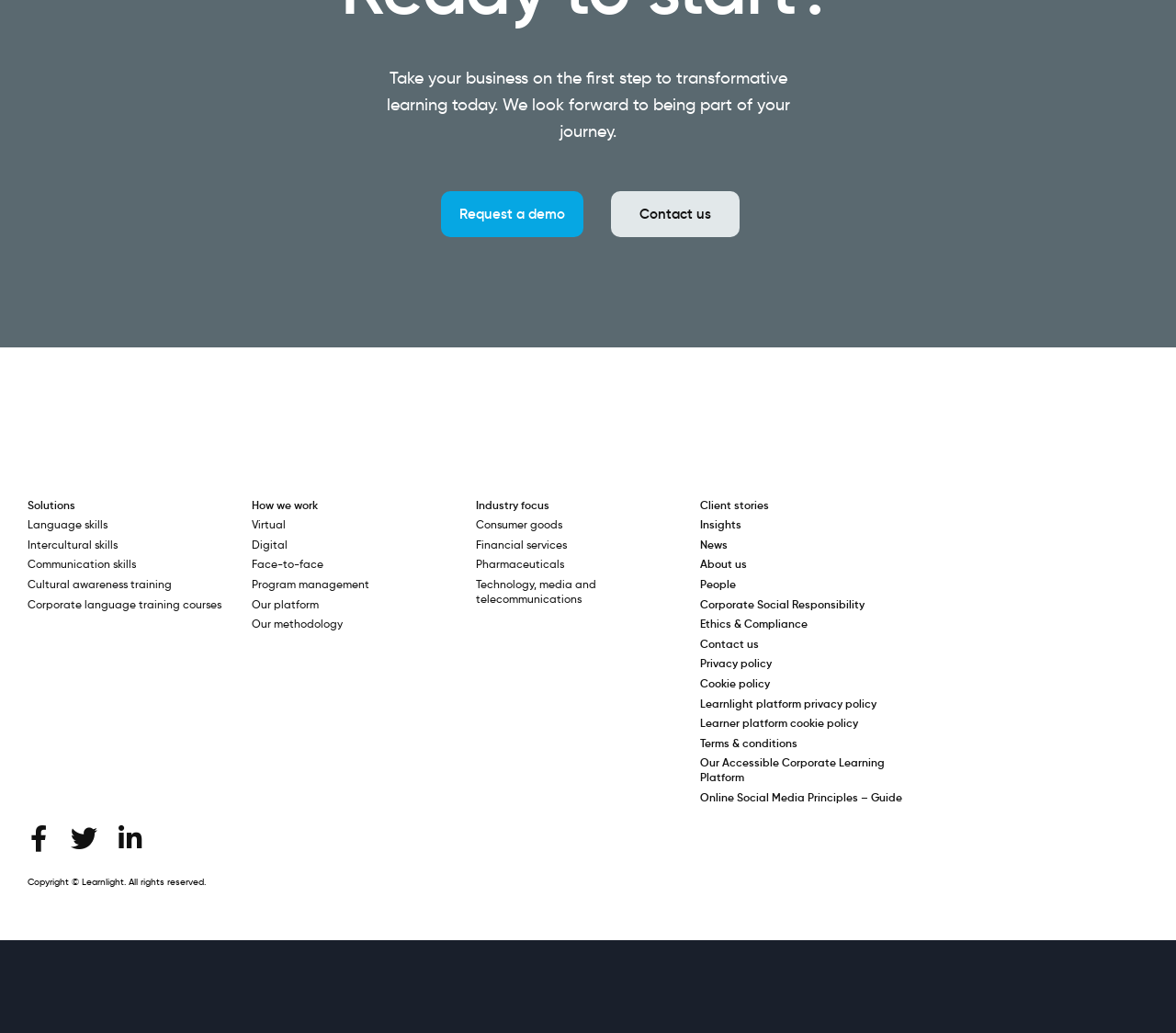Locate the bounding box of the user interface element based on this description: "Learner platform cookie policy".

[0.595, 0.691, 0.773, 0.71]